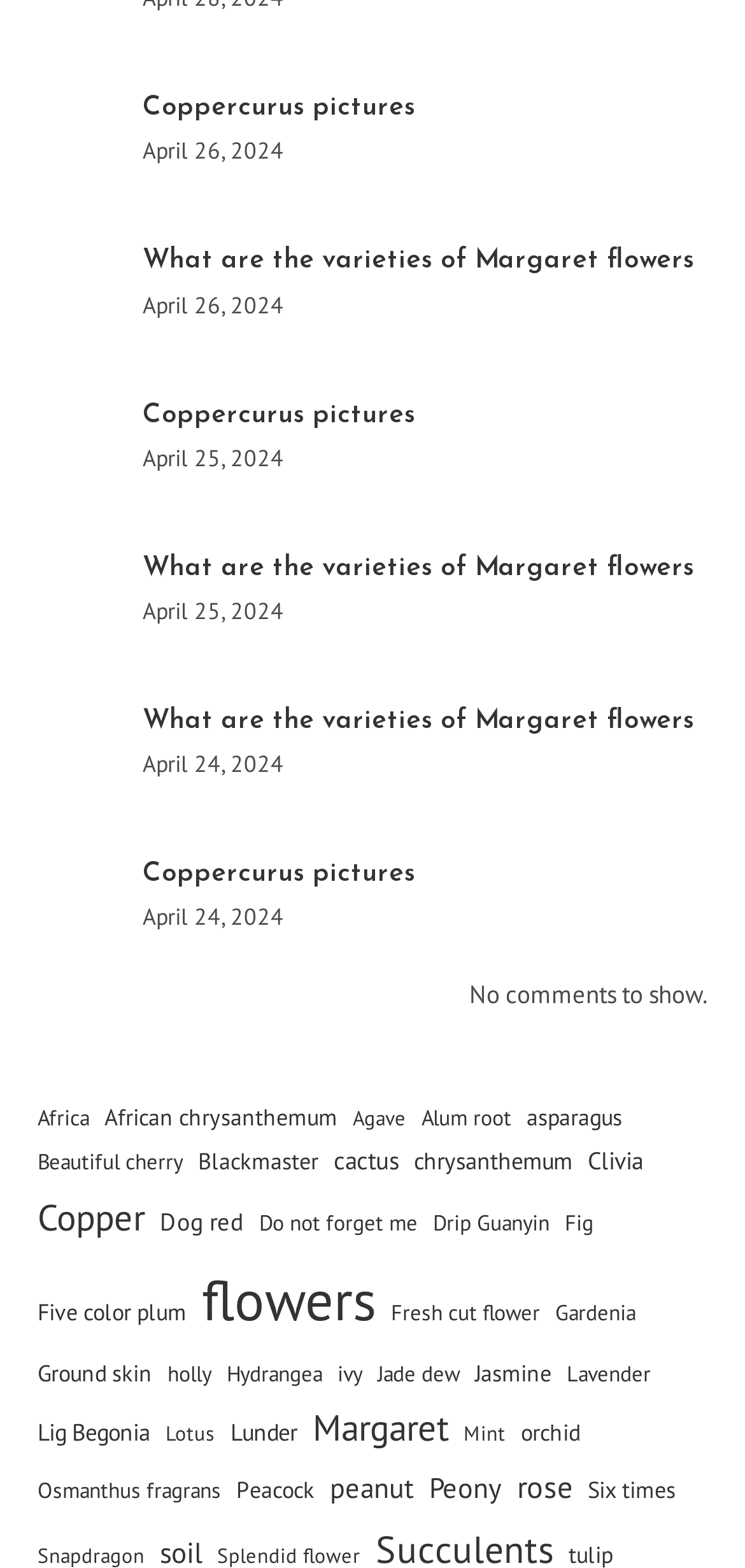Provide your answer in one word or a succinct phrase for the question: 
What is the date of the first Coppercurus pictures post?

April 26, 2024